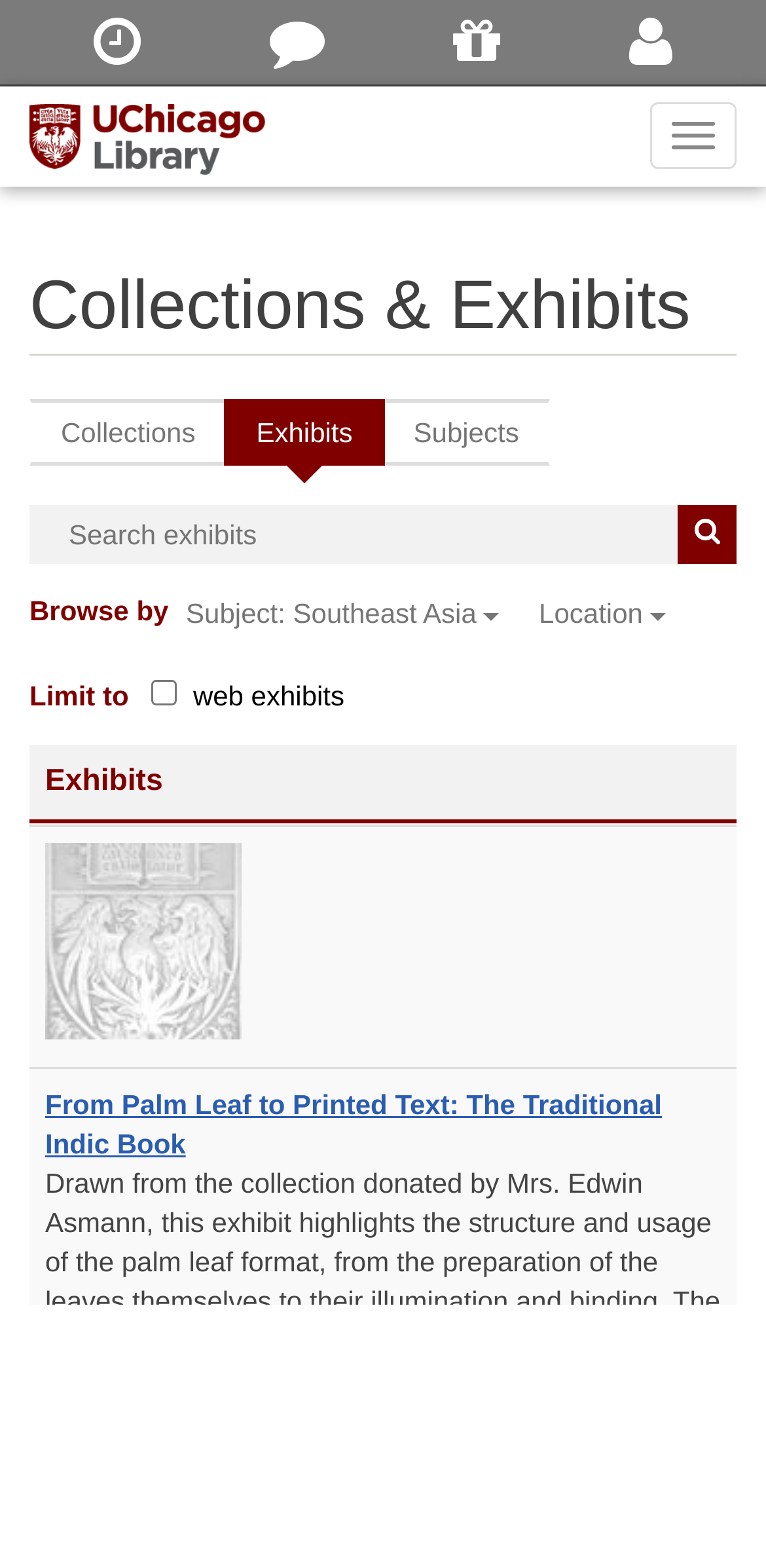Locate the bounding box coordinates of the element you need to click to accomplish the task described by this instruction: "Limit to web exhibits".

[0.198, 0.434, 0.231, 0.45]